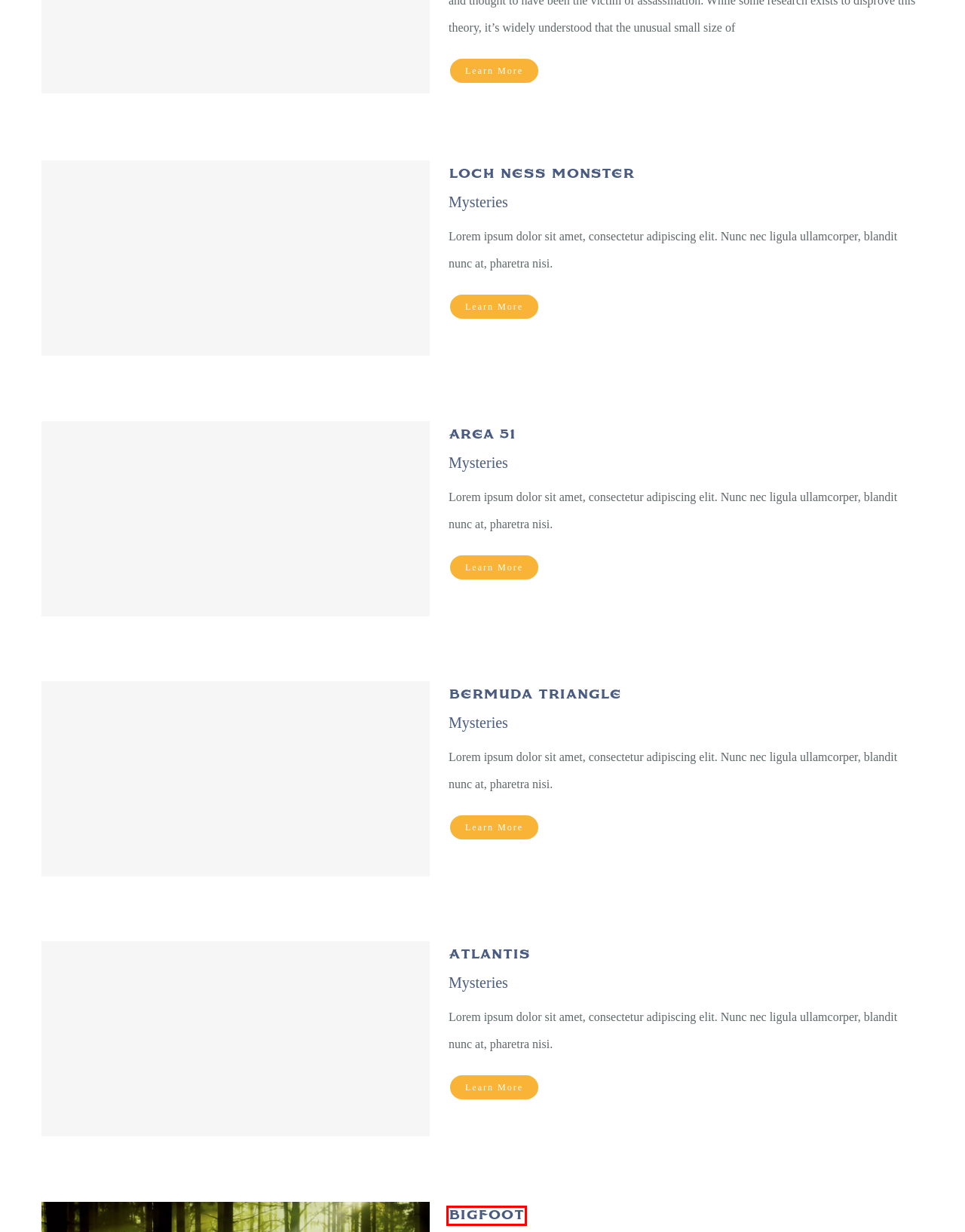Analyze the given webpage screenshot and identify the UI element within the red bounding box. Select the webpage description that best matches what you expect the new webpage to look like after clicking the element. Here are the candidates:
A. Area 51 - Mystery Town, USA
B. BigFoot - Mystery Town, USA
C. FAQ - Mystery Town, USA
D. King Tut - Mystery Town, USA
E. Mysteries Archives - Mystery Town, USA
F. Bermuda Triangle - Mystery Town, USA
G. Atlantis - Mystery Town, USA
H. Loch Ness Monster - Mystery Town, USA

B